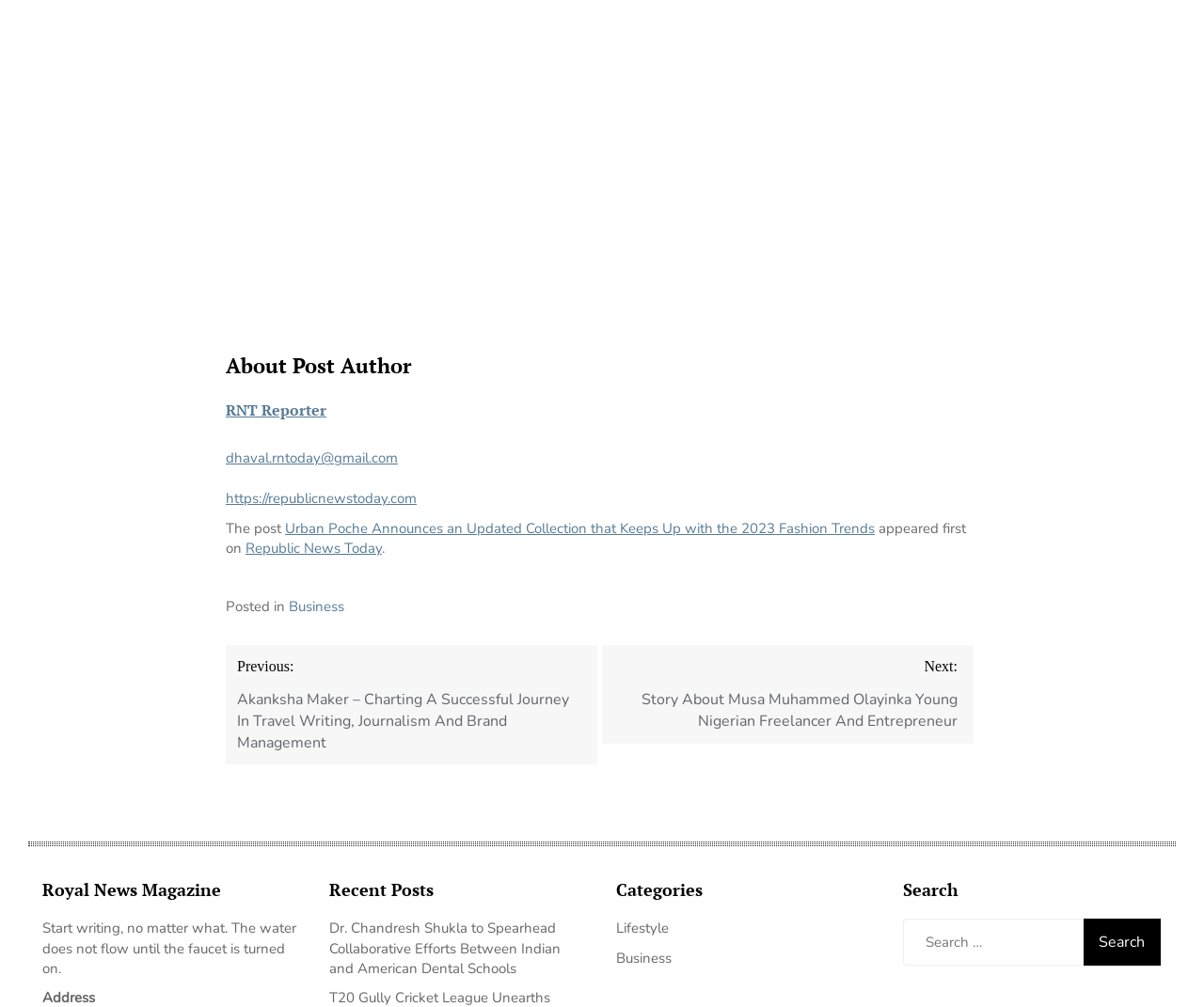Determine the bounding box for the UI element as described: "RNT Reporter". The coordinates should be represented as four float numbers between 0 and 1, formatted as [left, top, right, bottom].

[0.188, 0.381, 0.271, 0.418]